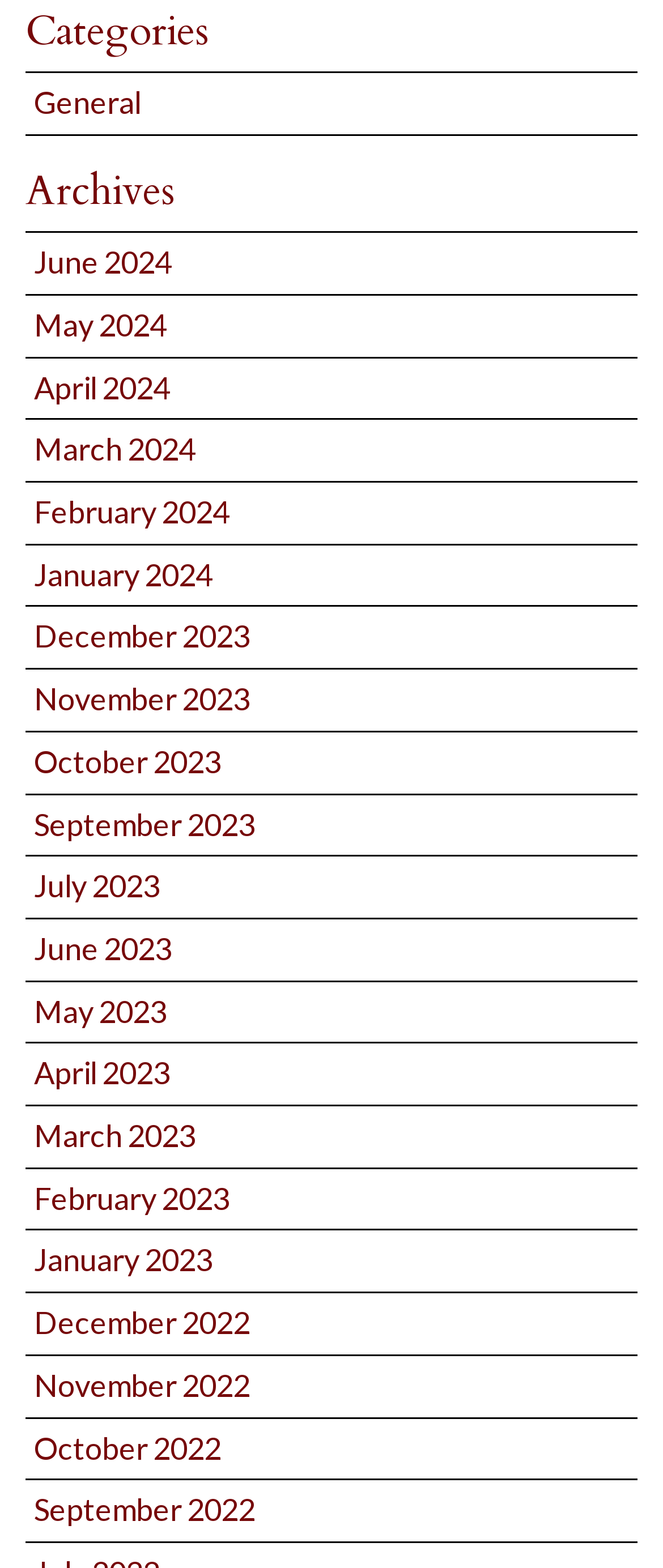Can you find the bounding box coordinates for the element to click on to achieve the instruction: "view archives for January 2023"?

[0.051, 0.792, 0.321, 0.816]